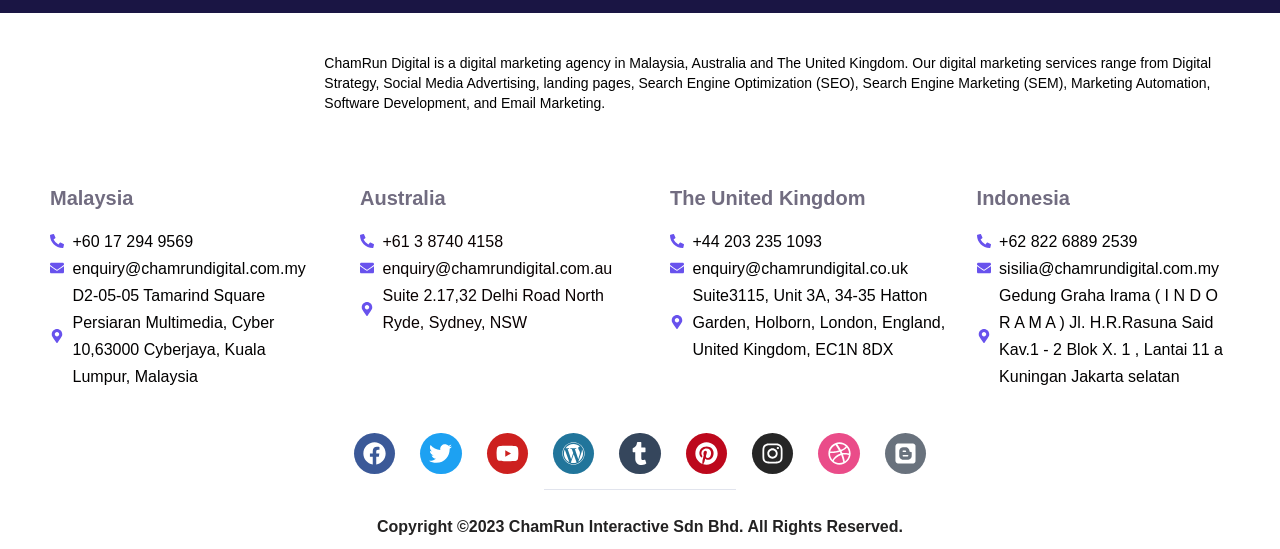Show me the bounding box coordinates of the clickable region to achieve the task as per the instruction: "Contact via phone number in Malaysia".

[0.057, 0.424, 0.151, 0.455]